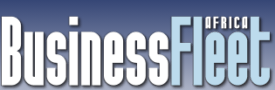Provide a comprehensive description of the image.

The image displays the logo of "Business Fleet Africa," a prominent publication in the realm of transportation and logistics. The logo features a bold design that combines elements of modernity and professionalism, making it visually appealing and easily recognizable. The words "Business Fleet" are prominently displayed in a striking font, with "Africa" featured in a smaller size, indicating the magazine's dedicated focus on the African transport industry. This logo encapsulates the essence of the magazine as a leading source of information and insights for stakeholders in sectors such as trucking, buses, light commercial vehicles, and heavy equipment across South Africa and beyond.